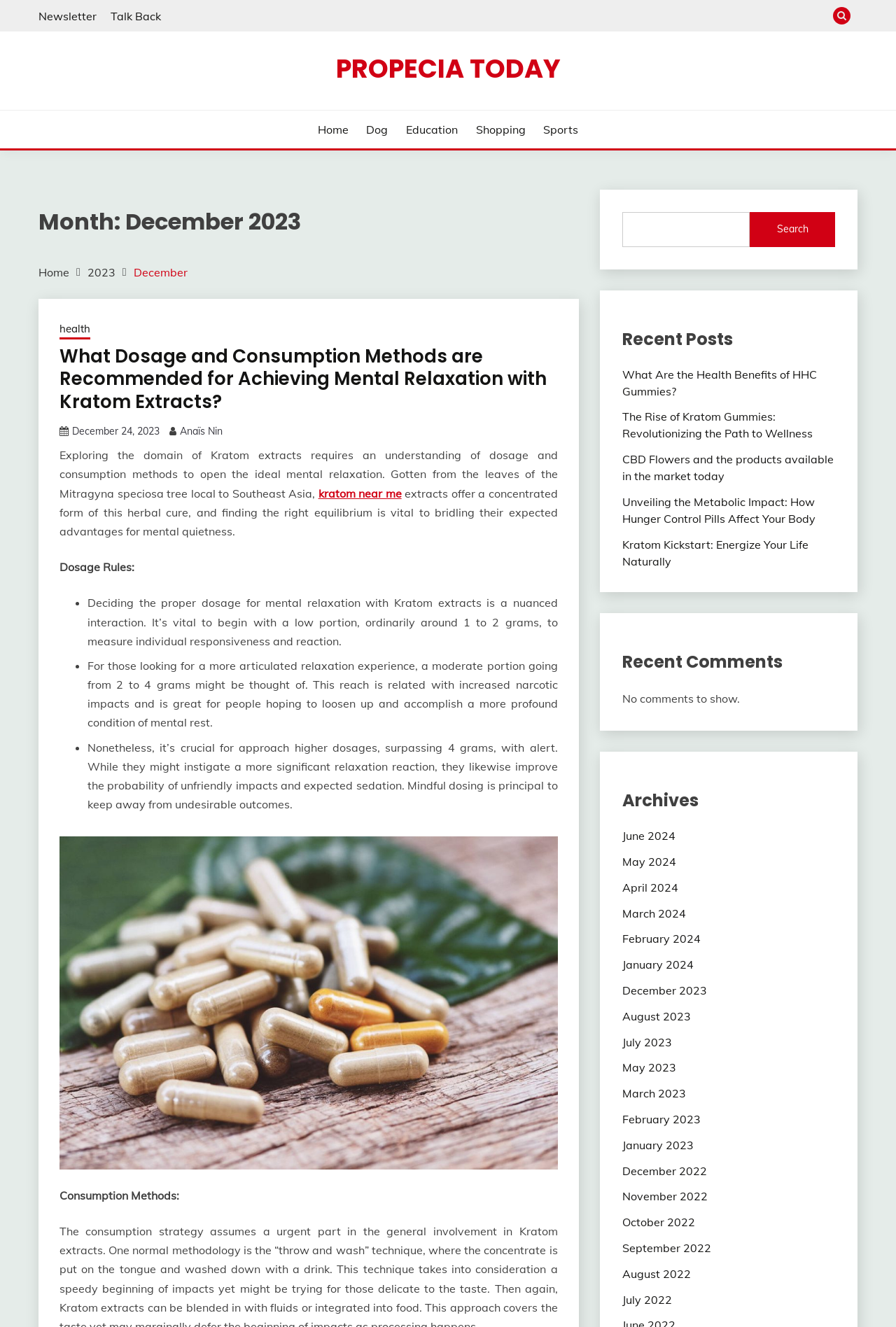What is the current month and year?
Refer to the image and provide a one-word or short phrase answer.

December 2023